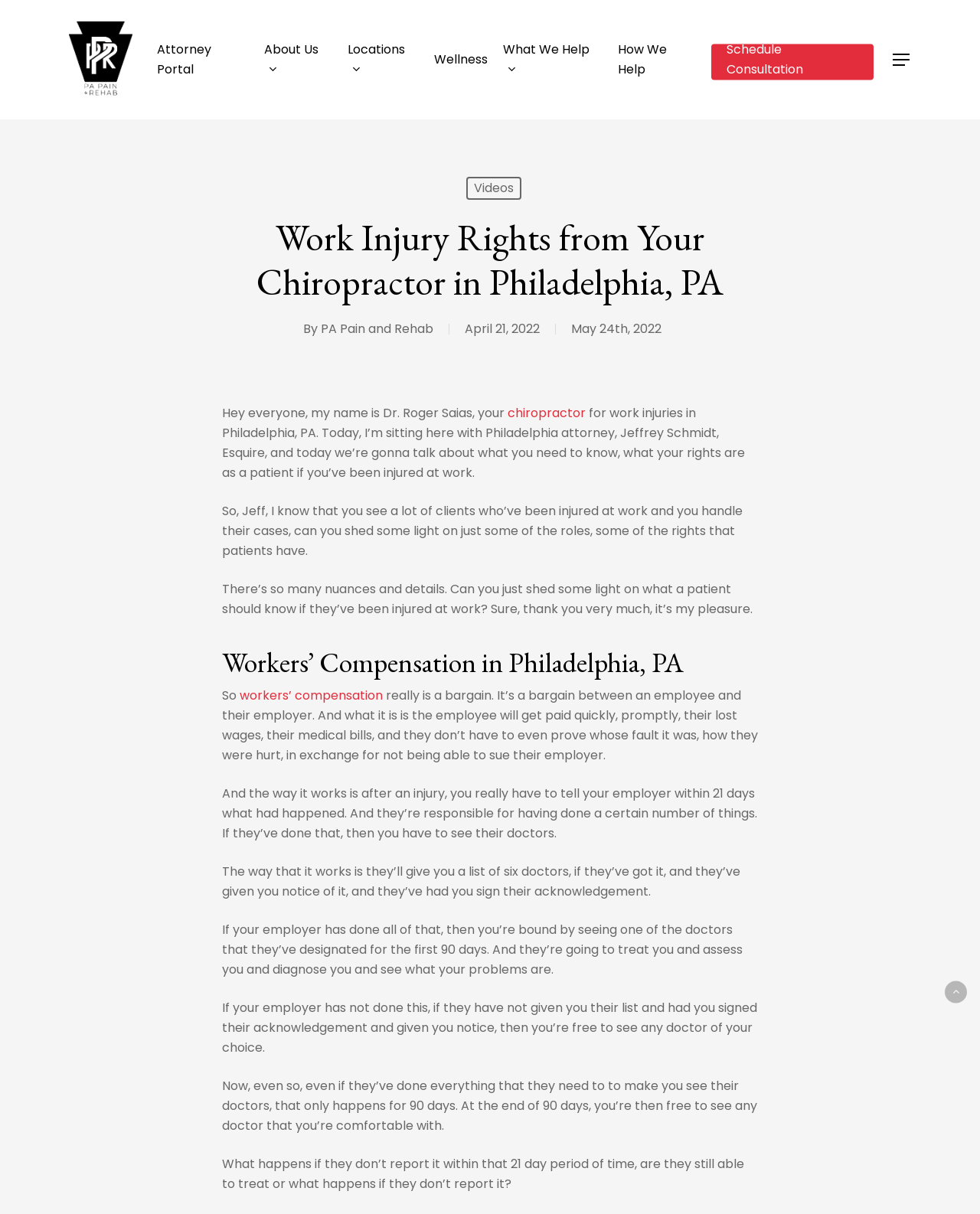Given the description of the UI element: "alt="PA Pain and Rehab"", predict the bounding box coordinates in the form of [left, top, right, bottom], with each value being a float between 0 and 1.

[0.07, 0.018, 0.135, 0.081]